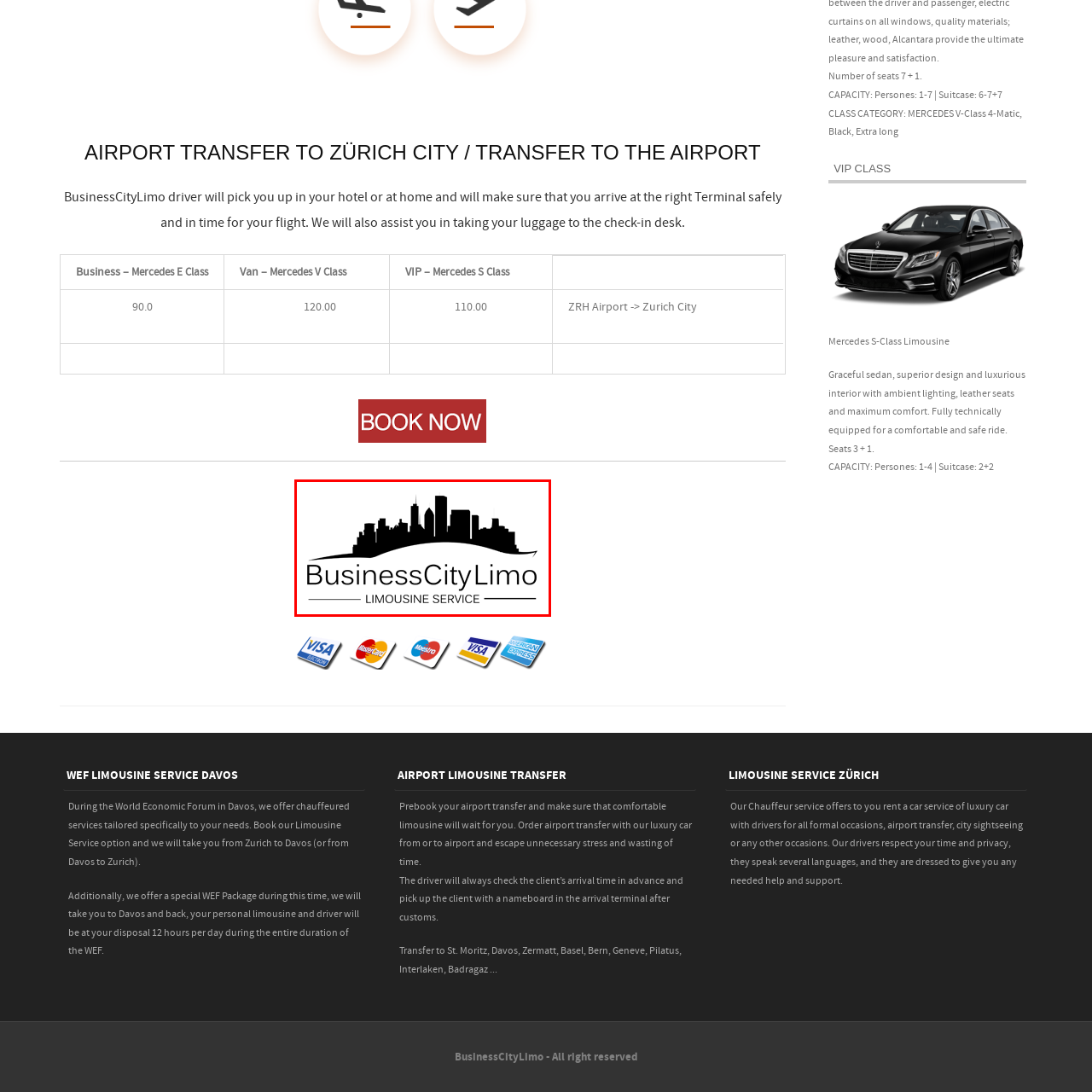Where do they offer airport transfers to?
Focus on the content inside the red bounding box and offer a detailed explanation.

According to the caption, the company offers airport transfers to Zurich City, which is one of the services they provide.